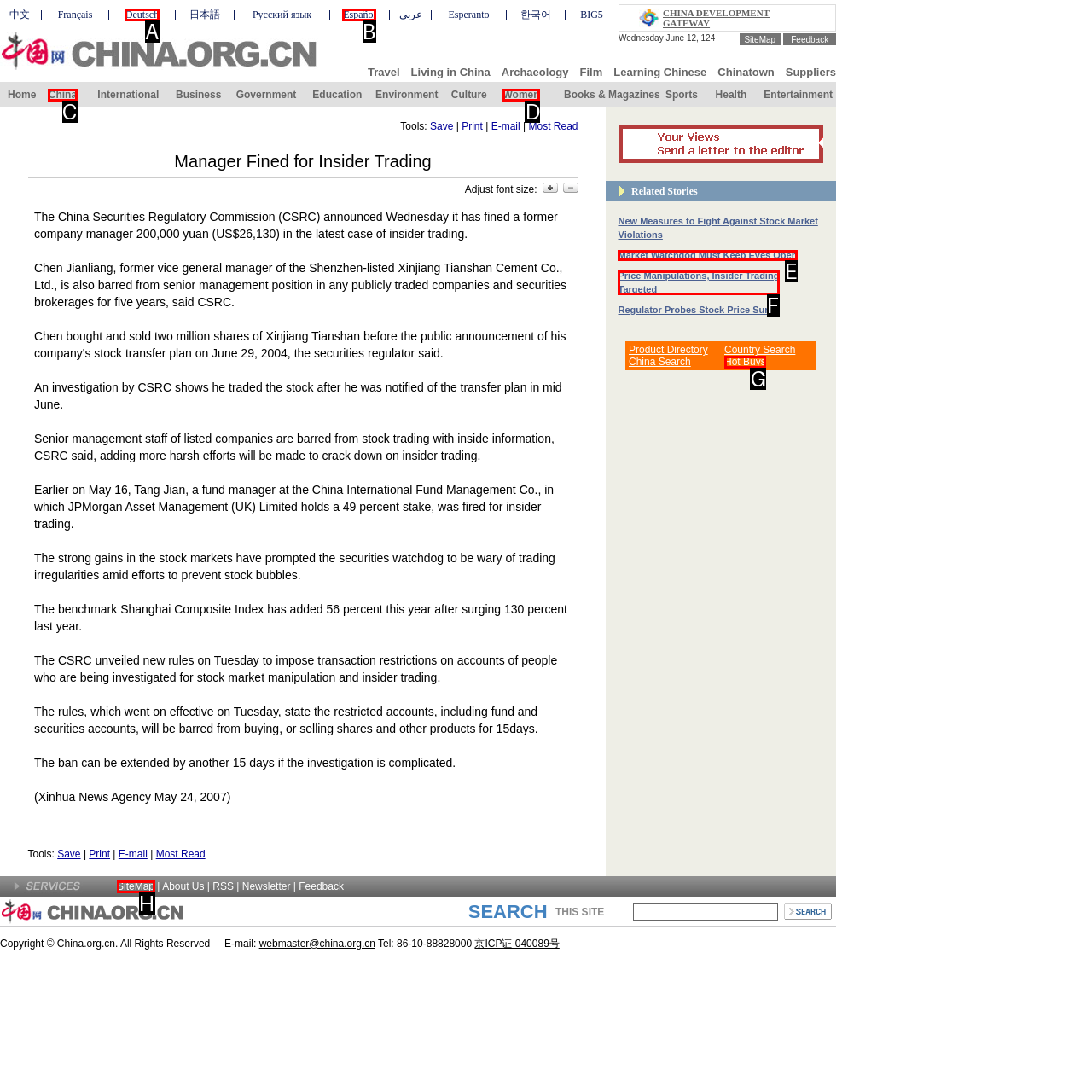Choose the letter of the option you need to click to Select 'Español' language. Answer with the letter only.

B